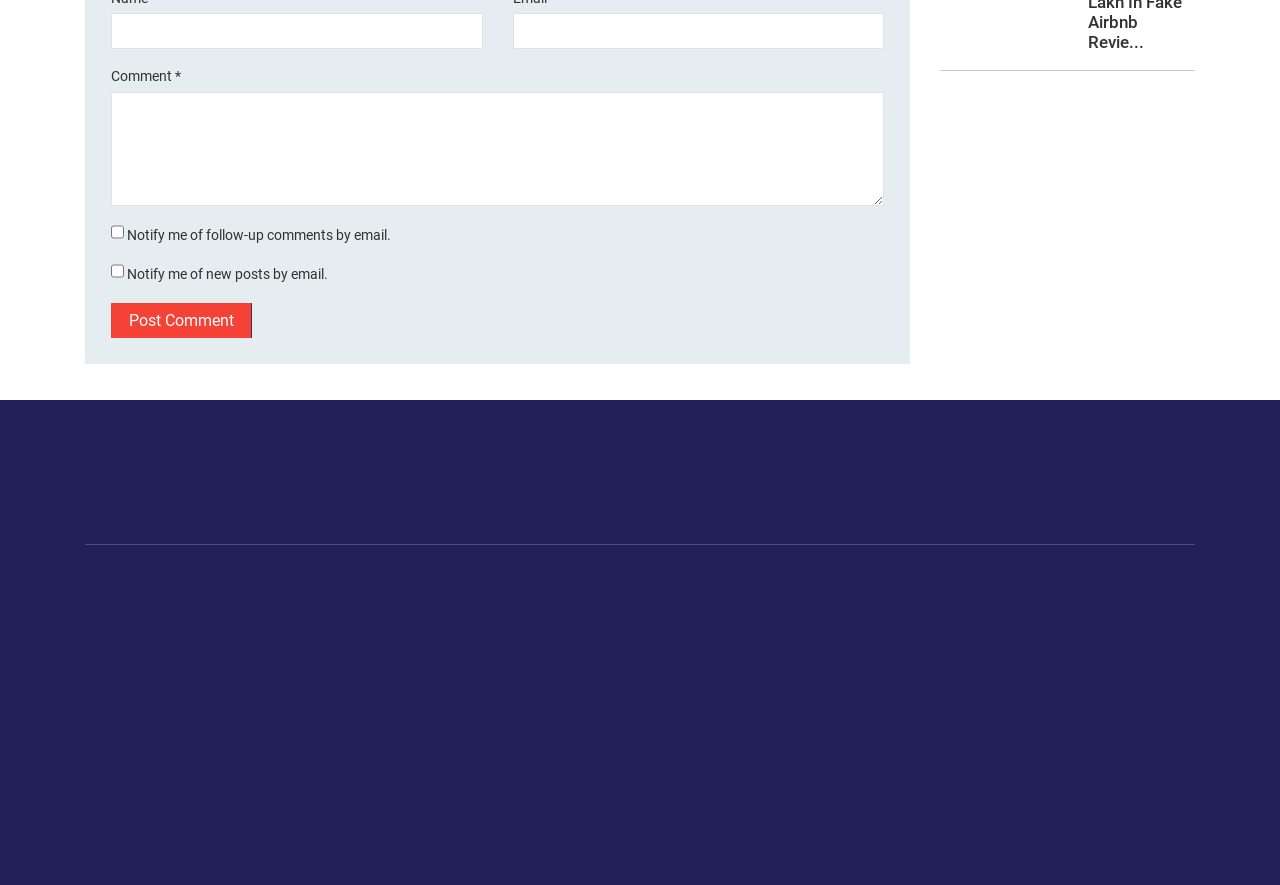Identify the bounding box coordinates of the clickable region to carry out the given instruction: "Go to the home page".

[0.066, 0.648, 0.095, 0.666]